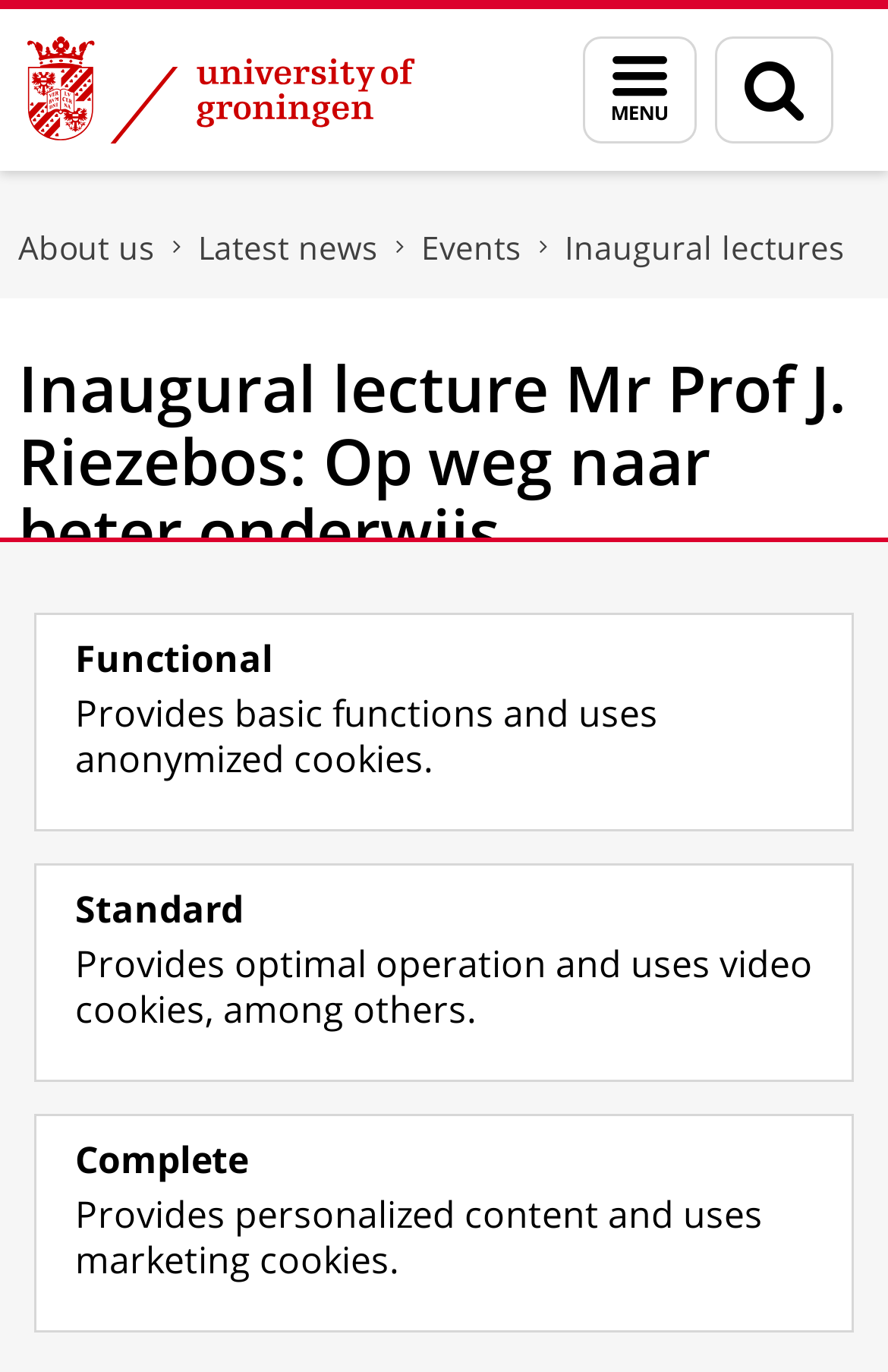Explain the features and main sections of the webpage comprehensively.

The webpage is about the inaugural lecture of Professor Jan Riezebos, titled "Op weg naar beter onderwijs" (On the way to better education). At the top left corner, there is a link to skip to the content and another to skip to the navigation. Below these links, the University of Groningen's logo is displayed, along with a link to the university's homepage.

On the top right side, there are links to the menu and search page. The menu includes links to "About us", "Latest news", "Events", and "Inaugural lectures". The main content of the page is headed by a title that reads "Inaugural lecture Mr Prof J. Riezebos: Op weg naar beter onderwijs".

Below the title, there is a table that provides details about the lecture, including the date, time, and location. The date is Tuesday, March 21, 2017, at 16:15, and the location is the Aula Academy Building, Broerstraat 5, Groningen.

At the bottom of the page, there are three links related to cookie settings, which allow users to choose their preferred level of cookie usage: functional, standard, or complete.